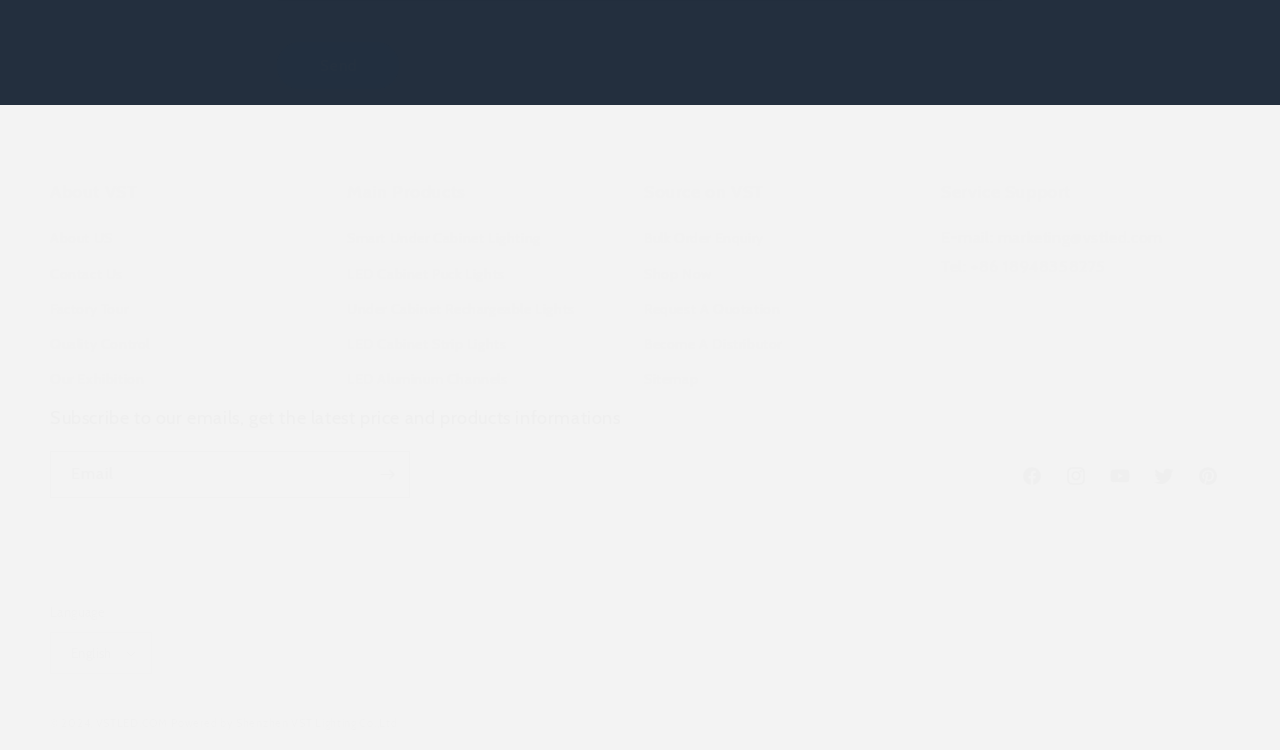Can you find the bounding box coordinates for the element that needs to be clicked to execute this instruction: "Go to 'About US' page"? The coordinates should be given as four float numbers between 0 and 1, i.e., [left, top, right, bottom].

[0.039, 0.302, 0.088, 0.342]